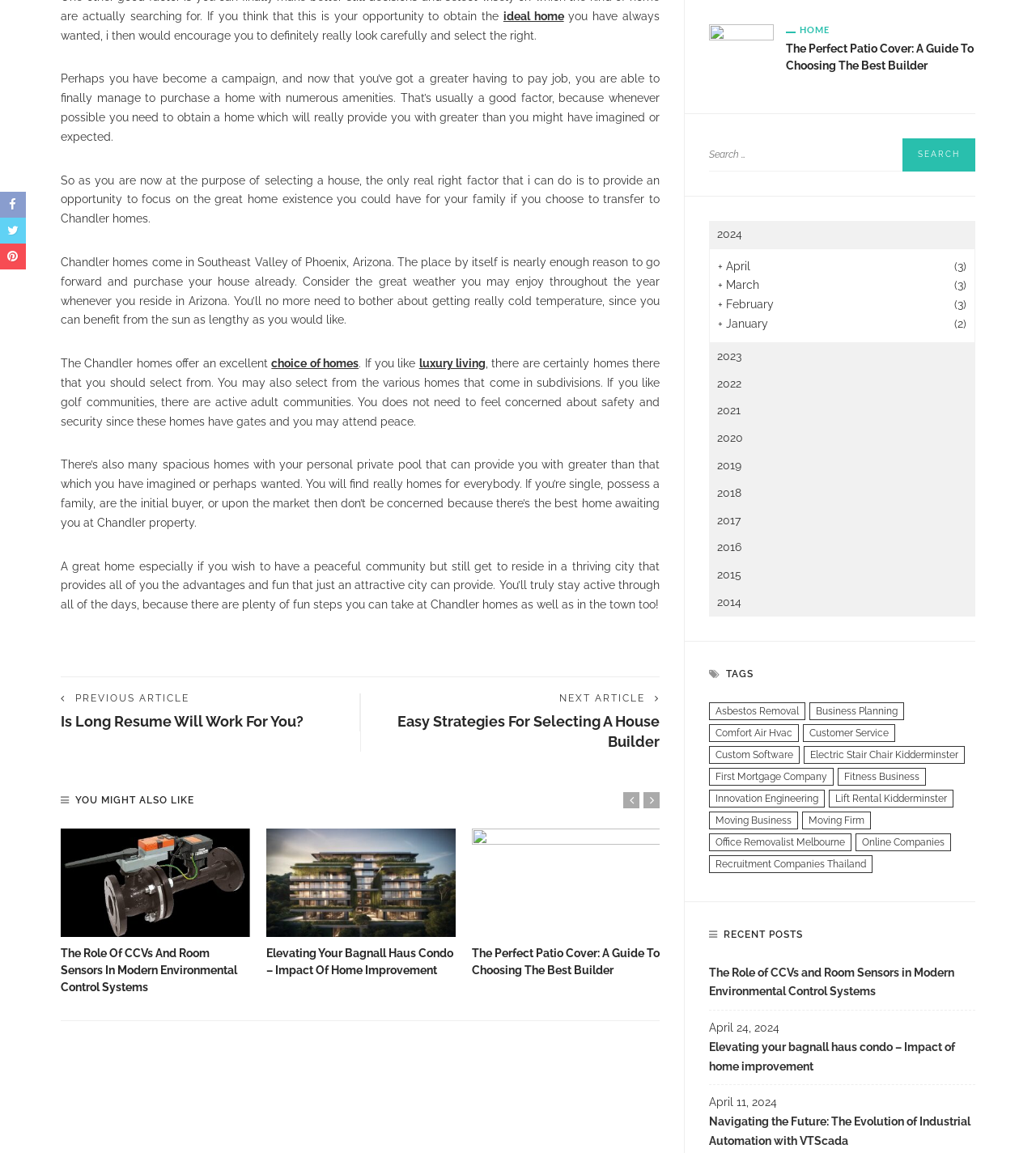Please determine the bounding box coordinates for the element with the description: "Custom Software".

[0.684, 0.647, 0.772, 0.663]